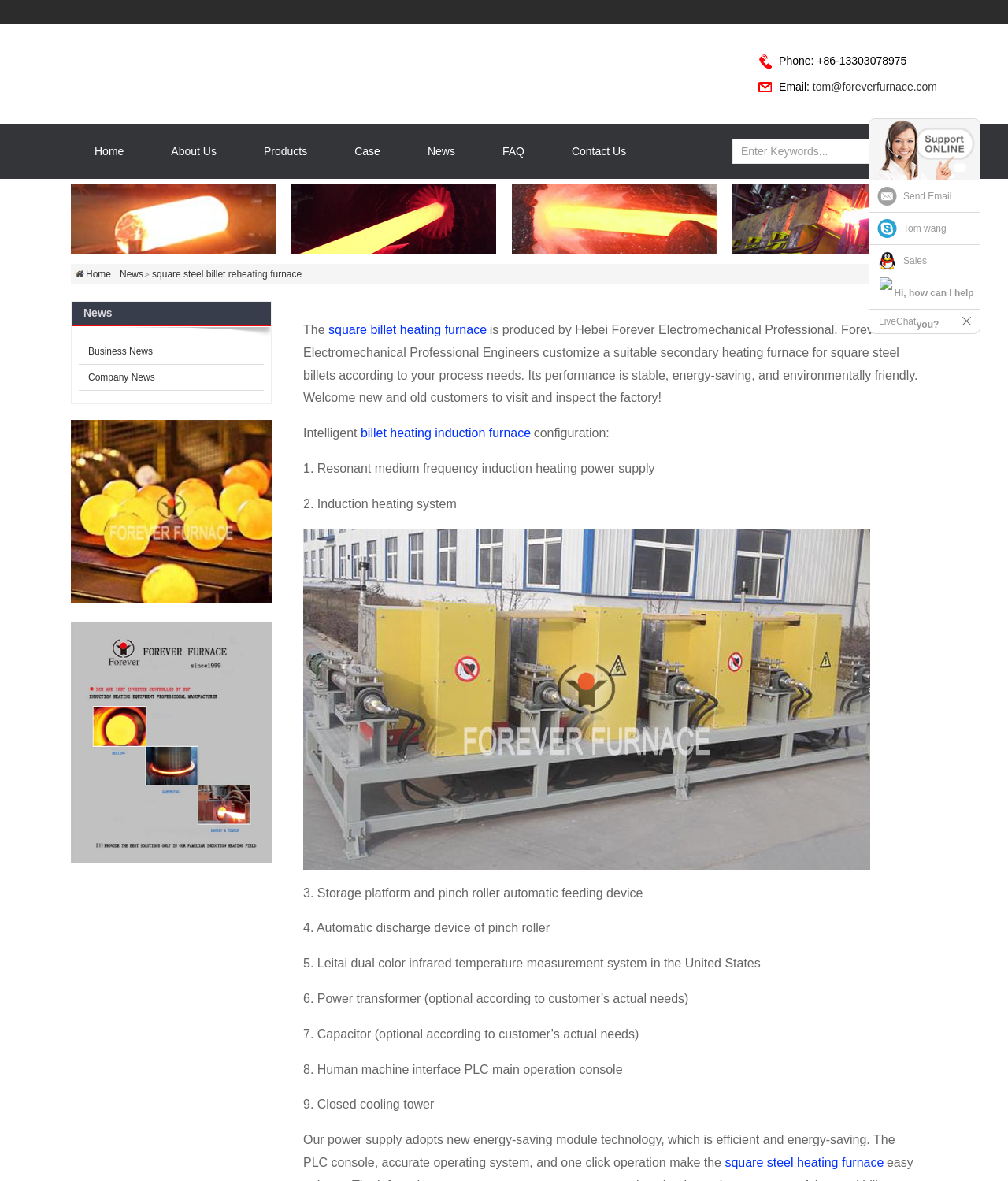Determine the coordinates of the bounding box that should be clicked to complete the instruction: "Click the 'Round billet heating furnace' link". The coordinates should be represented by four float numbers between 0 and 1: [left, top, right, bottom].

[0.104, 0.26, 0.24, 0.271]